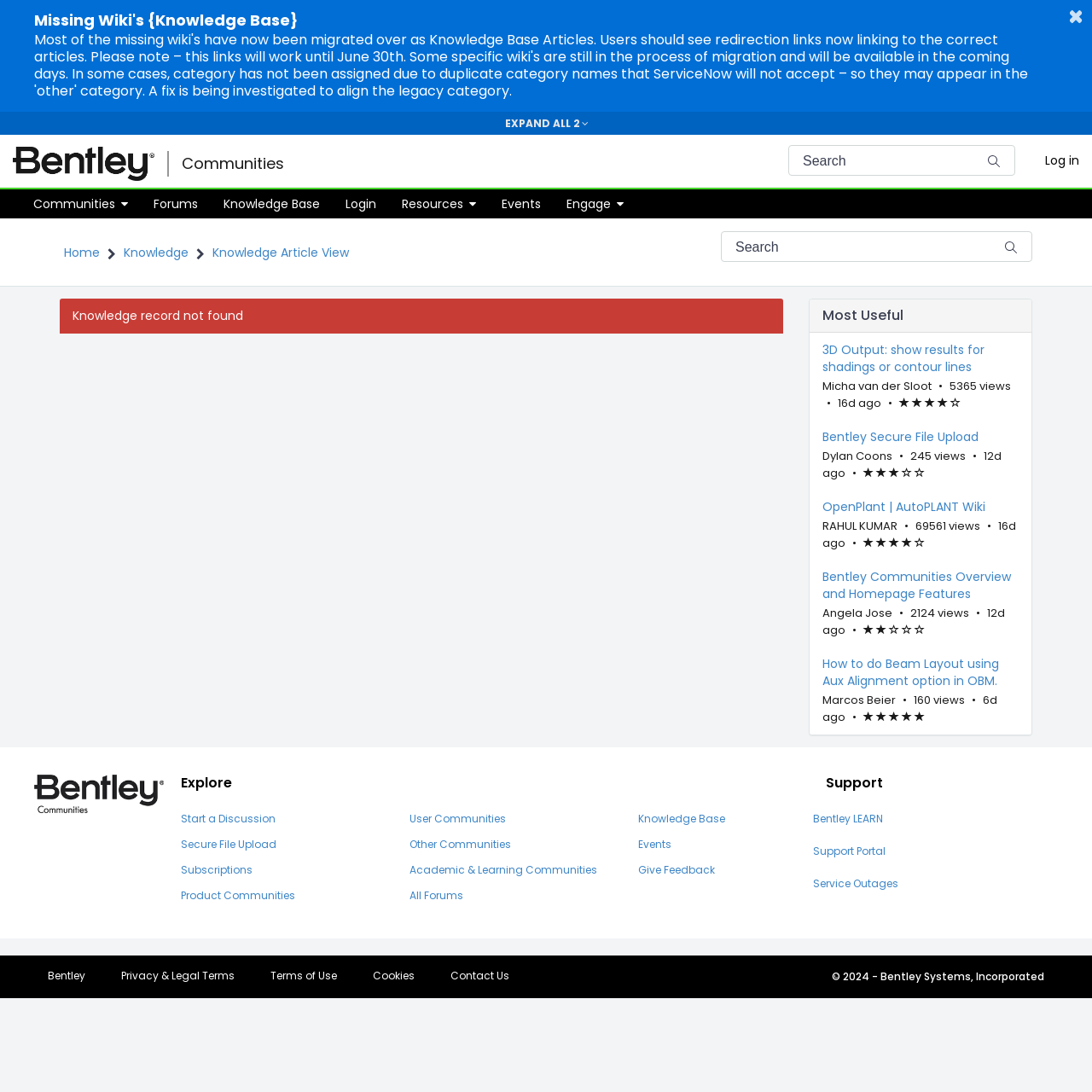Provide the bounding box coordinates of the HTML element described as: "(*) (*) (*) (*) (*)". The bounding box coordinates should be four float numbers between 0 and 1, i.e., [left, top, right, bottom].

[0.79, 0.649, 0.846, 0.665]